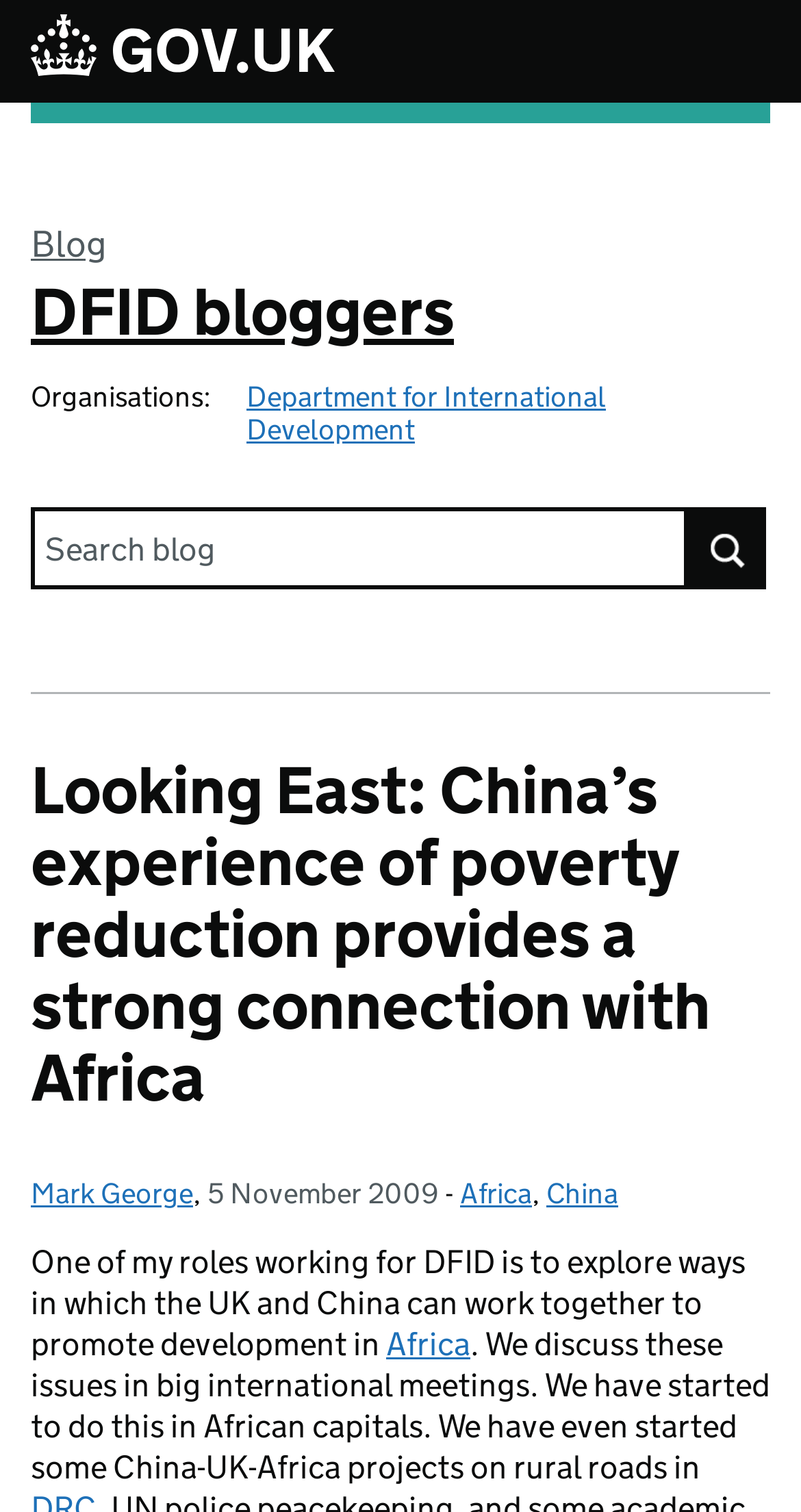Specify the bounding box coordinates of the area that needs to be clicked to achieve the following instruction: "Go to the Department for International Development website".

[0.308, 0.25, 0.756, 0.296]